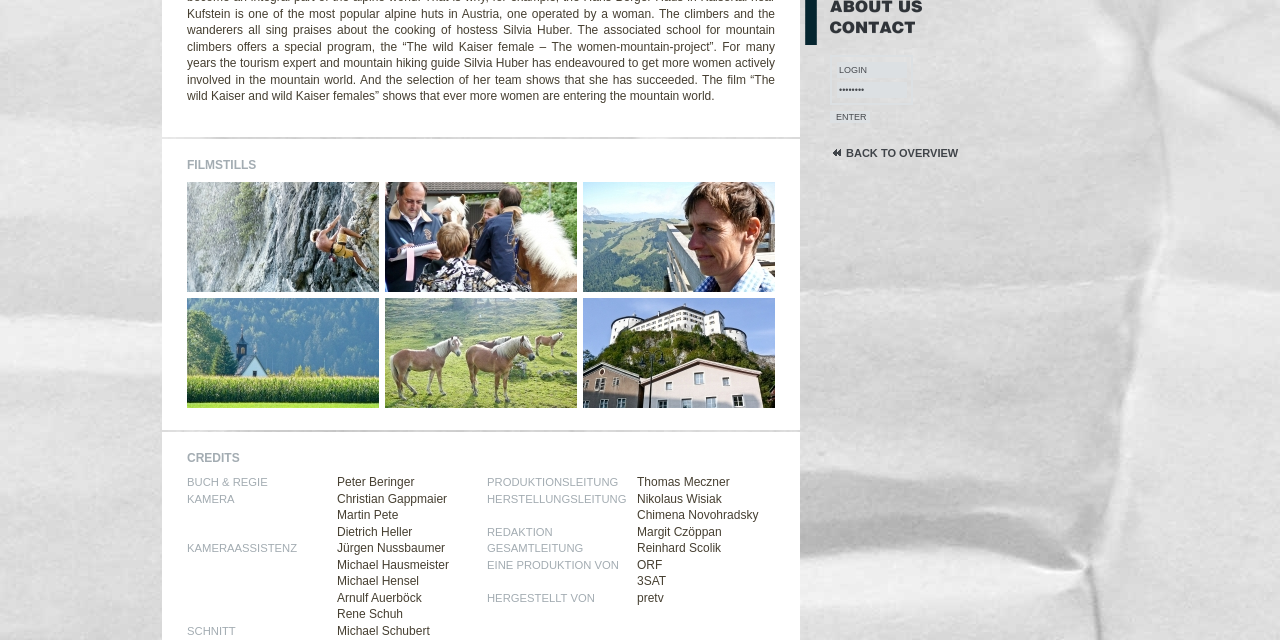Give the bounding box coordinates for the element described as: "BACK TO OVERVIEW".

[0.661, 0.23, 0.749, 0.248]